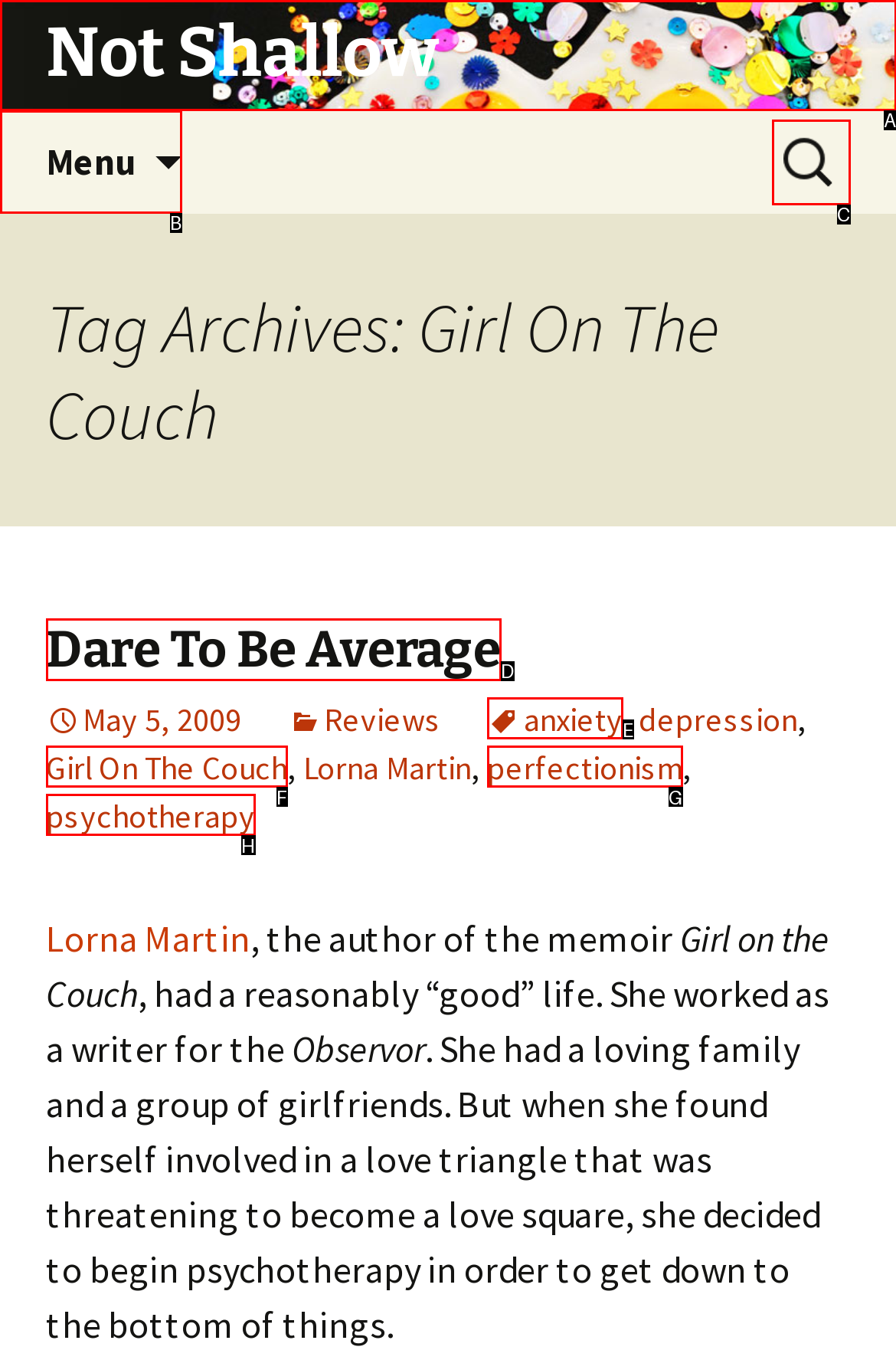Choose the HTML element that aligns with the description: Private Equity. Indicate your choice by stating the letter.

None